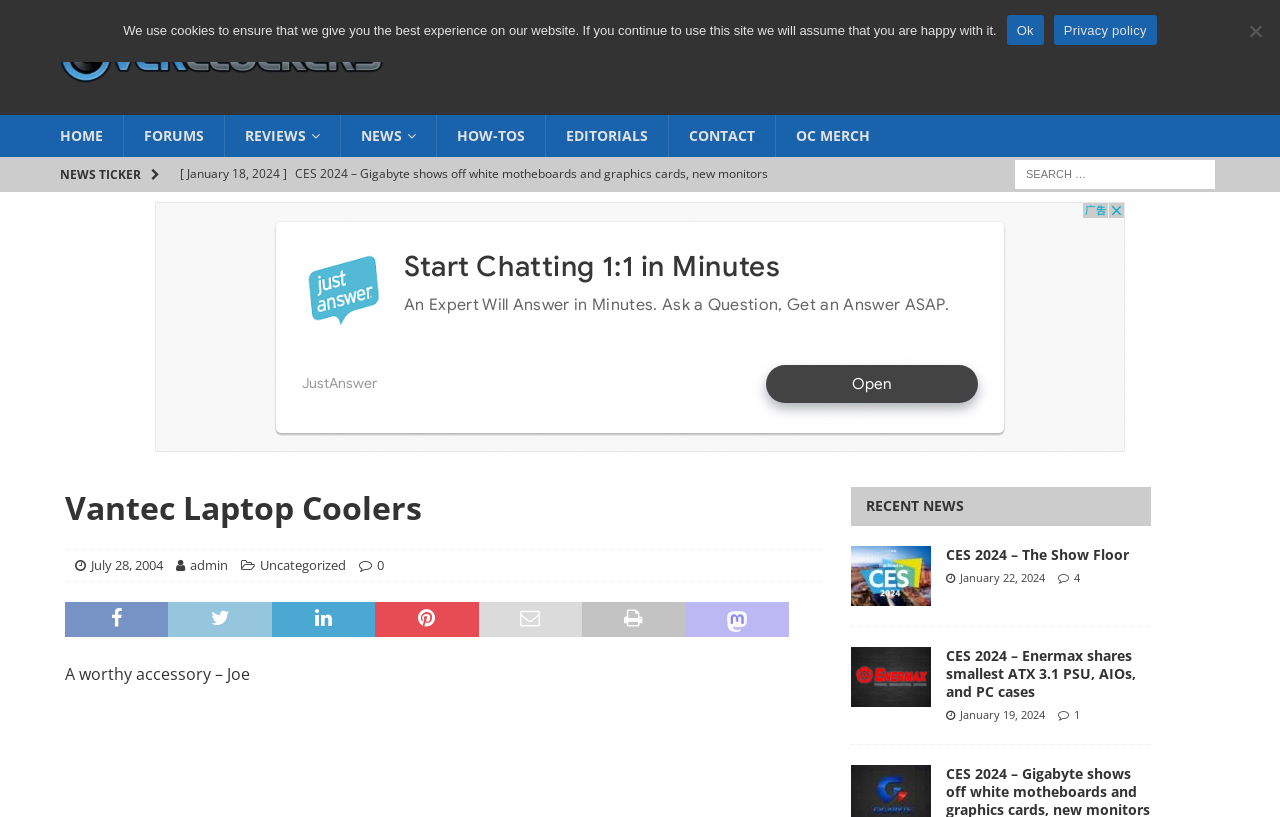What is the type of content in the section below the 'NEWS TICKER' section?
Answer the question with a detailed and thorough explanation.

I looked at the section below the 'NEWS TICKER' section and found that it is titled 'RECENT NEWS'. This section contains links to recent news articles.